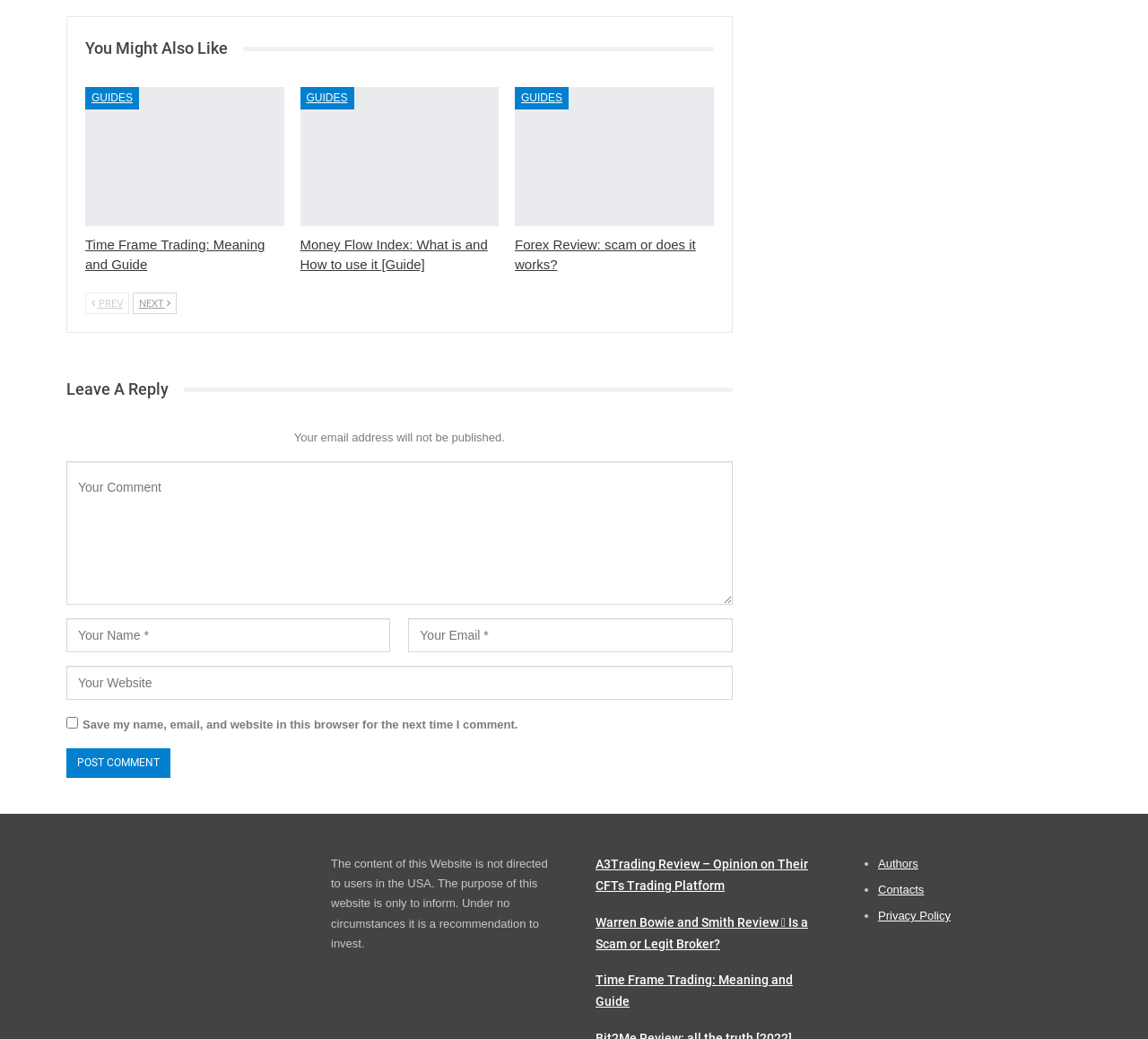What is the purpose of the 'Post Comment' button?
Using the details shown in the screenshot, provide a comprehensive answer to the question.

The 'Post Comment' button is located at the bottom of the webpage, and it is surrounded by text boxes for entering a name, email, and website. The button is likely used to submit a comment or feedback to the webpage, as it is accompanied by a 'Leave A Reply' heading and a 'Your Comment' text box.